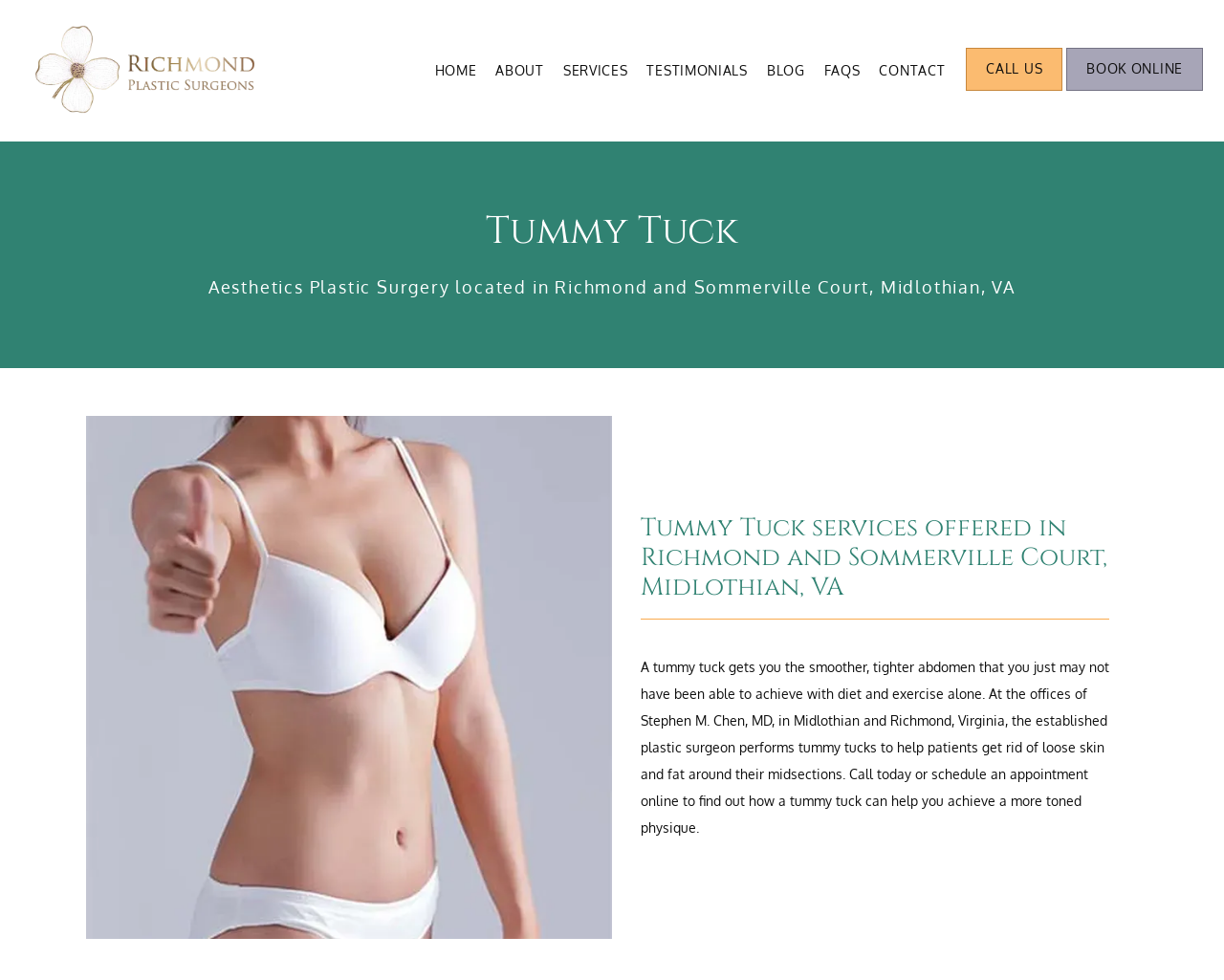Give a concise answer of one word or phrase to the question: 
Where are the offices of Stephen M Chen located?

Midlothian and Richmond, Virginia